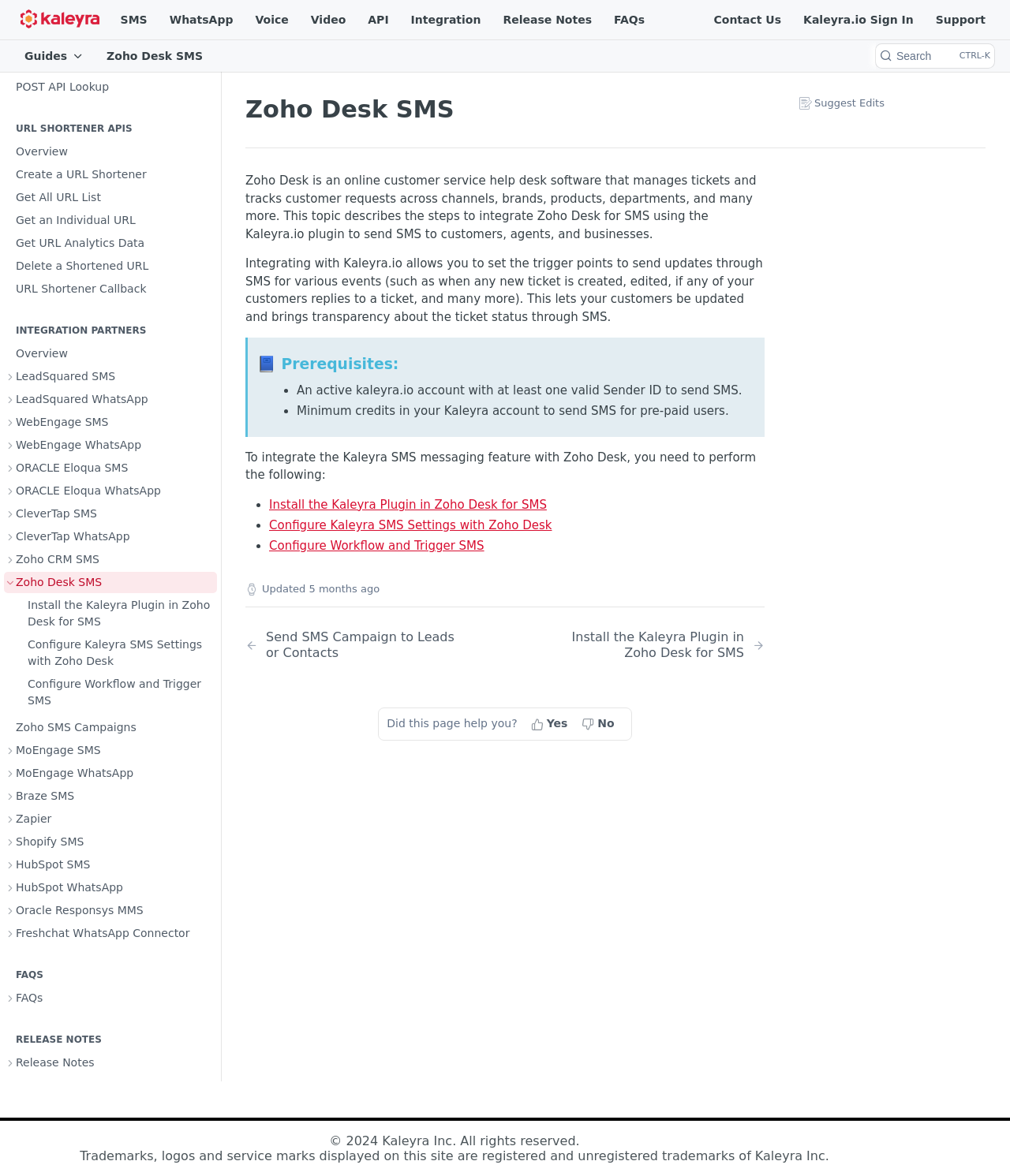Locate the bounding box coordinates of the element you need to click to accomplish the task described by this instruction: "Click on the 'Overview' link".

[0.004, 0.007, 0.215, 0.025]